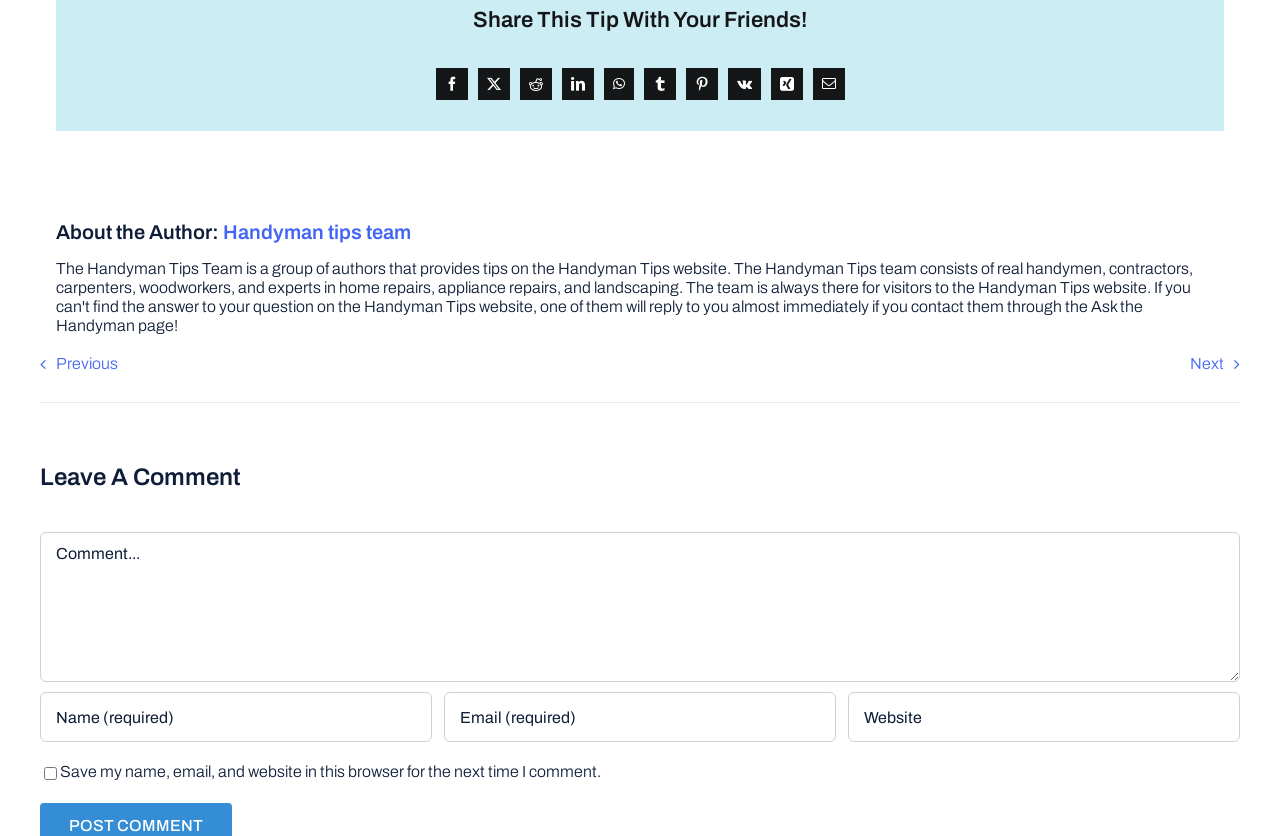Respond to the following query with just one word or a short phrase: 
What is the purpose of the links at the top?

Share the tip